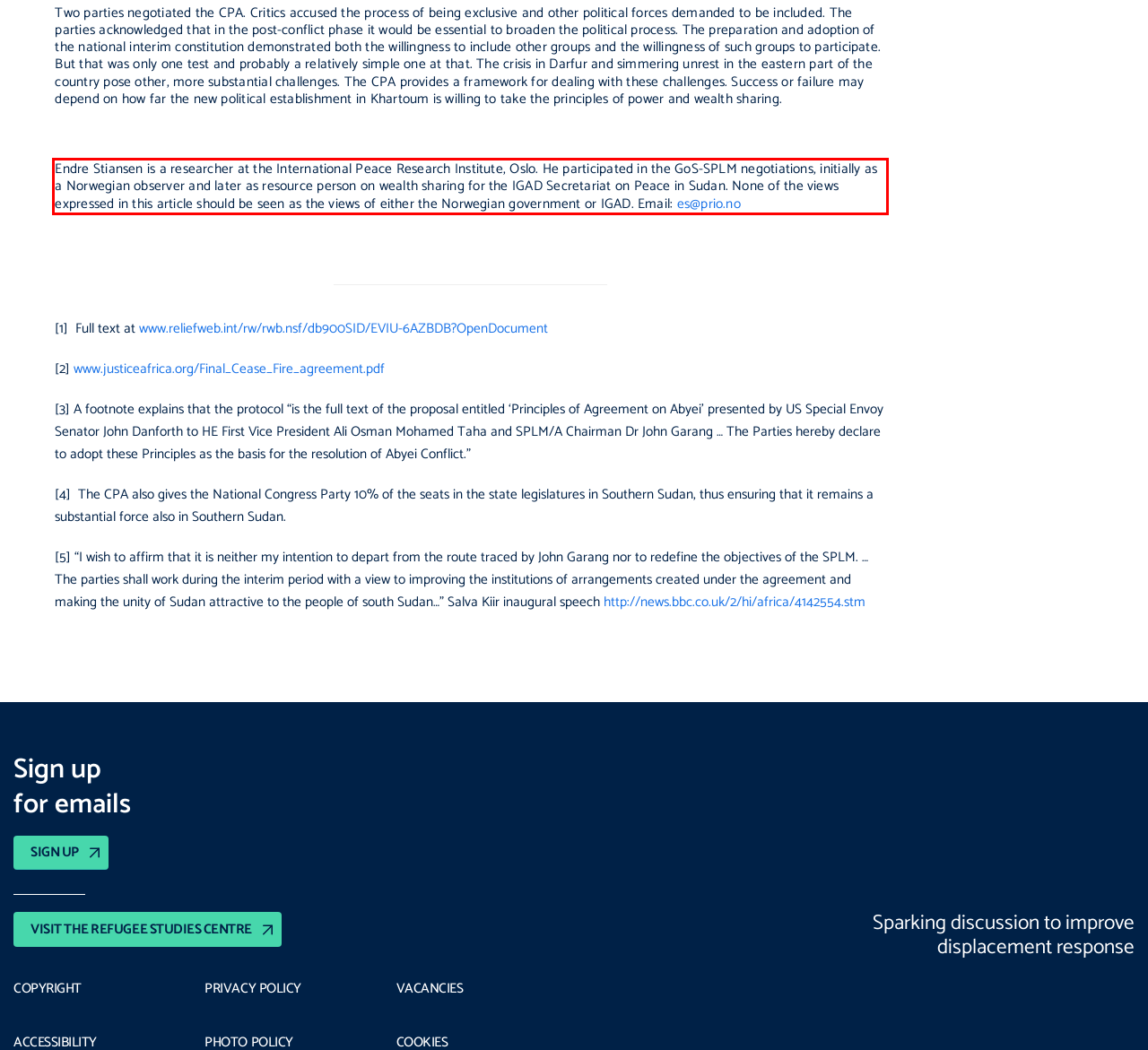You are presented with a screenshot containing a red rectangle. Extract the text found inside this red bounding box.

Endre Stiansen is a researcher at the International Peace Research Institute, Oslo. He participated in the GoS-SPLM negotiations, initially as a Norwegian observer and later as resource person on wealth sharing for the IGAD Secretariat on Peace in Sudan. None of the views expressed in this article should be seen as the views of either the Norwegian government or IGAD. Email: es@prio.no